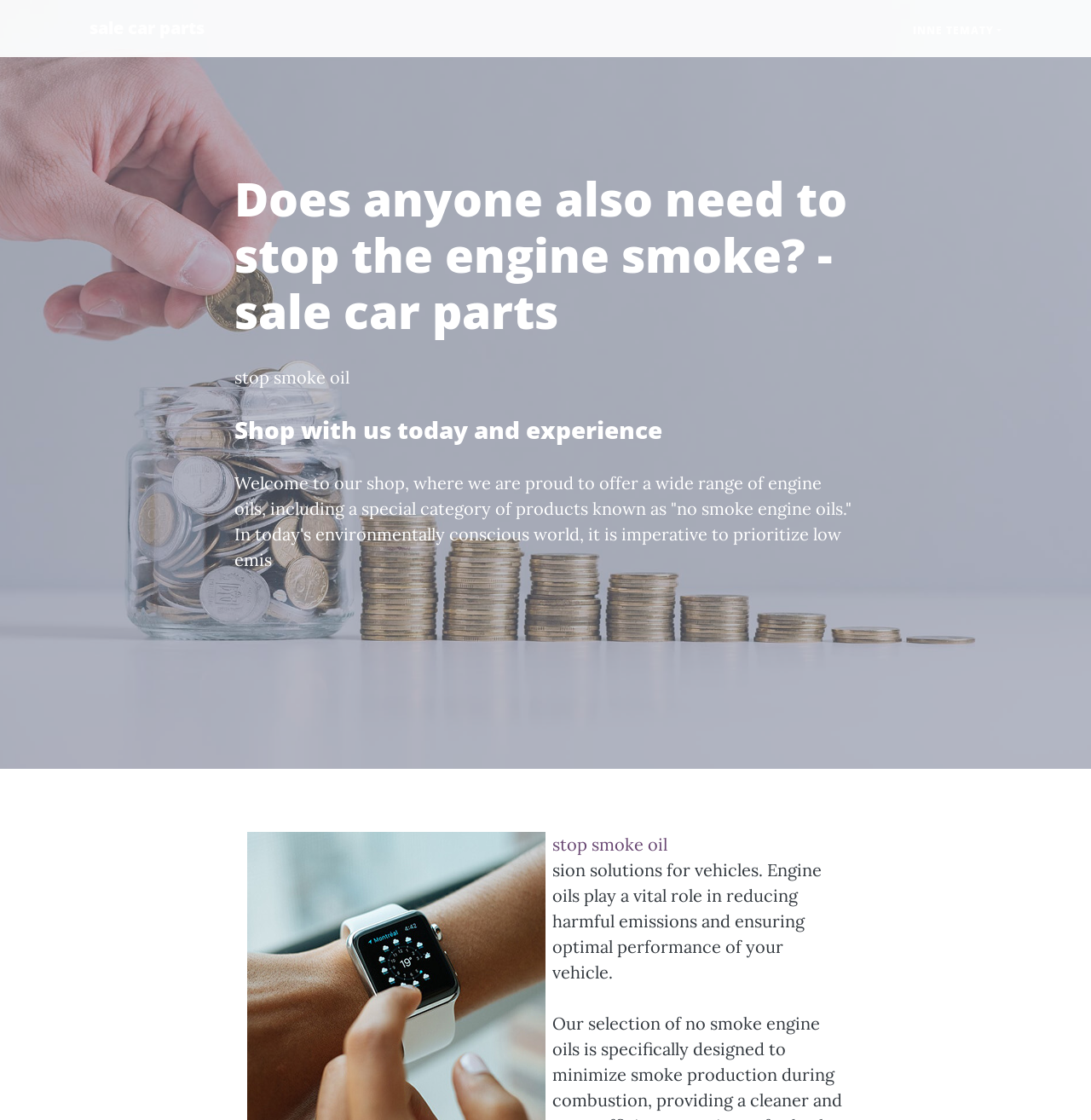Given the element description "sale car parts" in the screenshot, predict the bounding box coordinates of that UI element.

[0.066, 0.006, 0.203, 0.044]